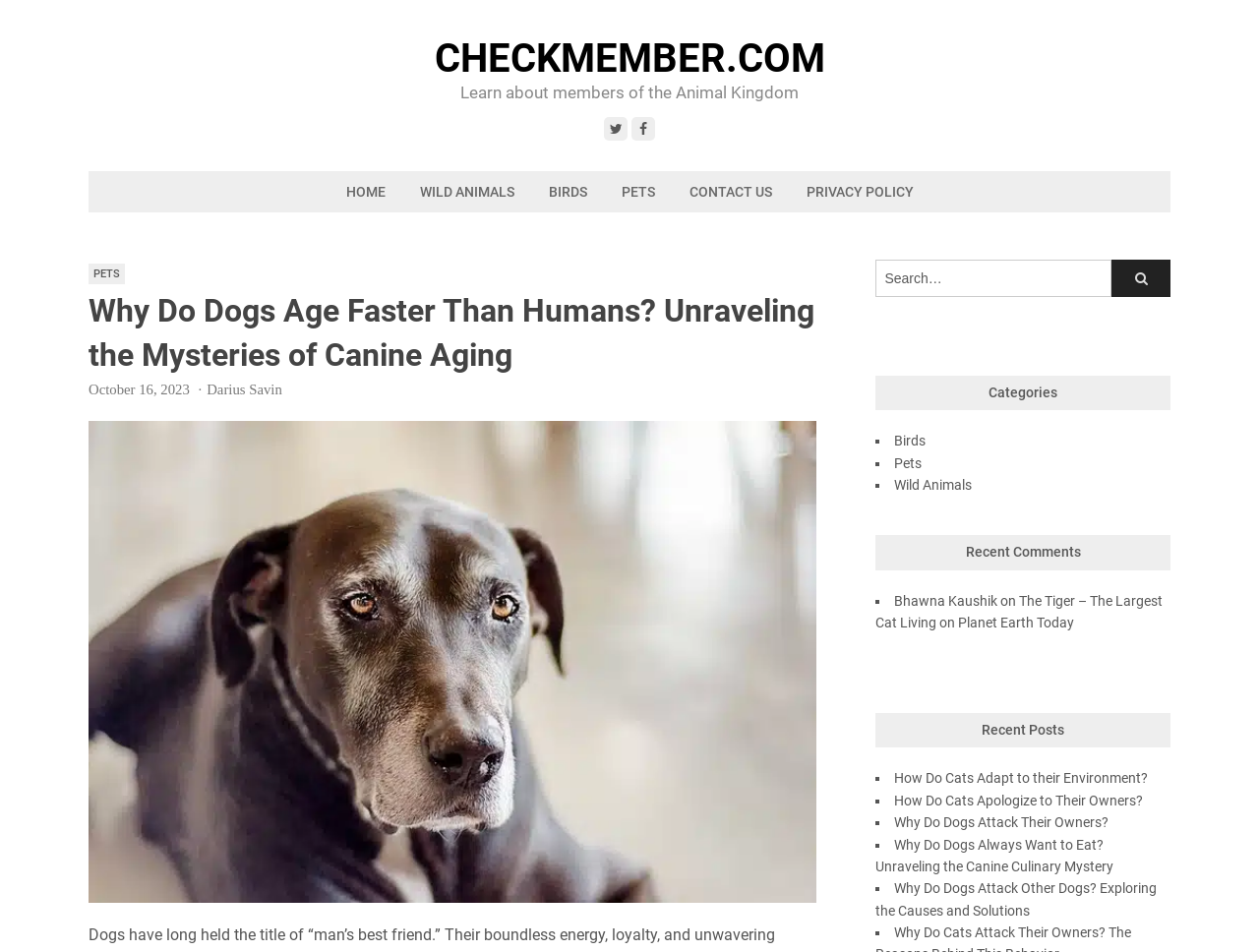Reply to the question with a single word or phrase:
What is the topic of the main article?

Dogs aging